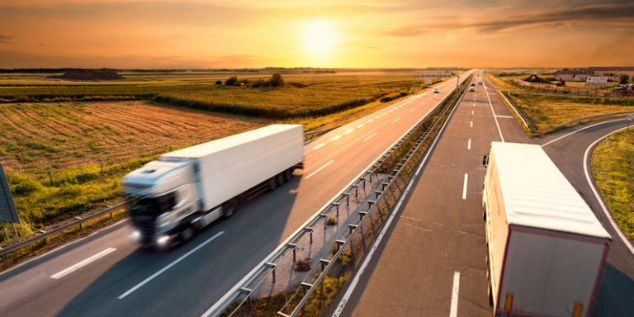Could you please study the image and provide a detailed answer to the question:
What industry relies on logistics to meet customer demands?

The surrounding fields in the image emphasize the connection between efficient transportation and agricultural supply chains, reflecting the industry's reliance on logistics to meet customer demands, as stated in the caption.